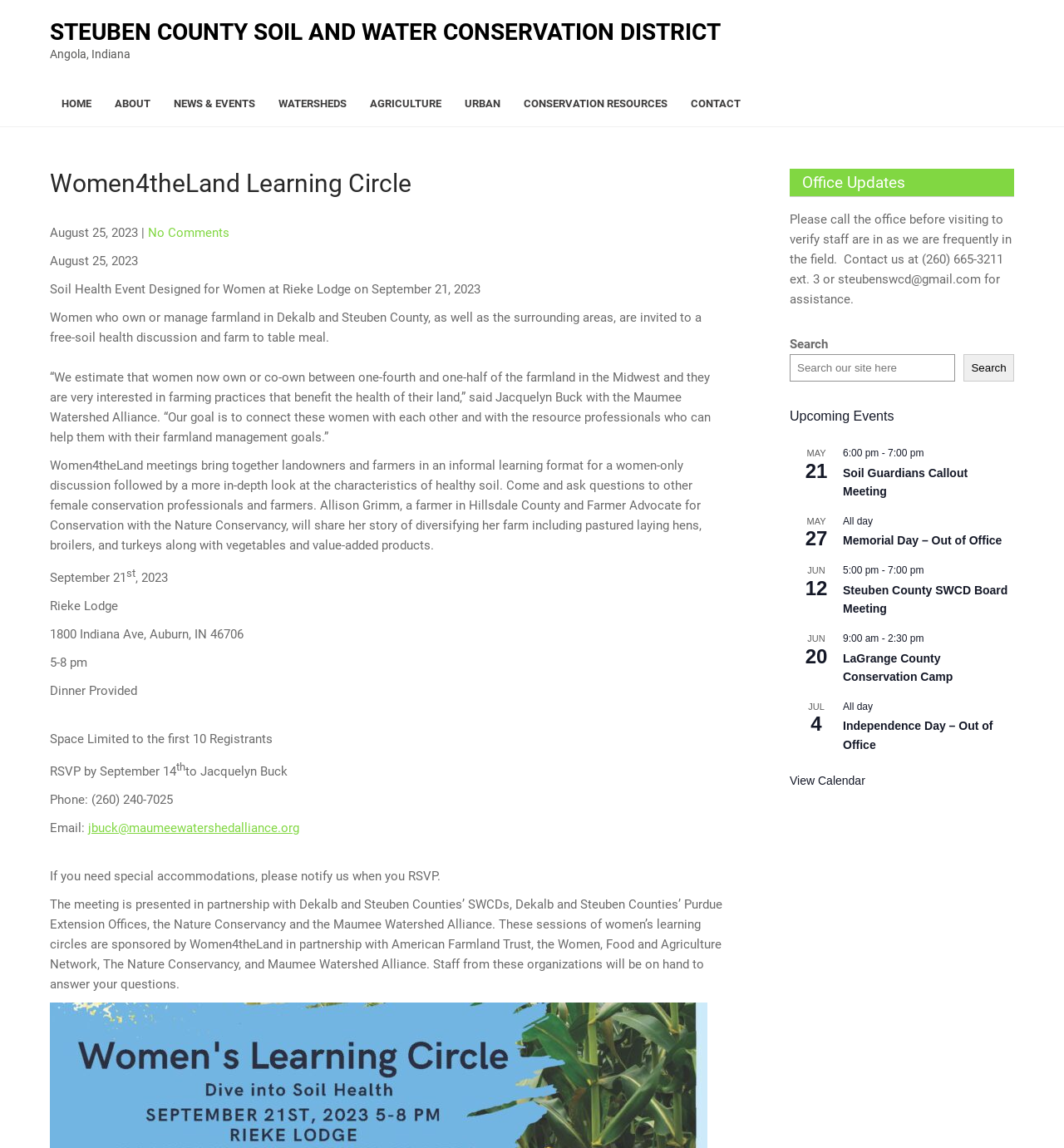Using the webpage screenshot and the element description Conservation Resources, determine the bounding box coordinates. Specify the coordinates in the format (top-left x, top-left y, bottom-right x, bottom-right y) with values ranging from 0 to 1.

[0.481, 0.07, 0.638, 0.11]